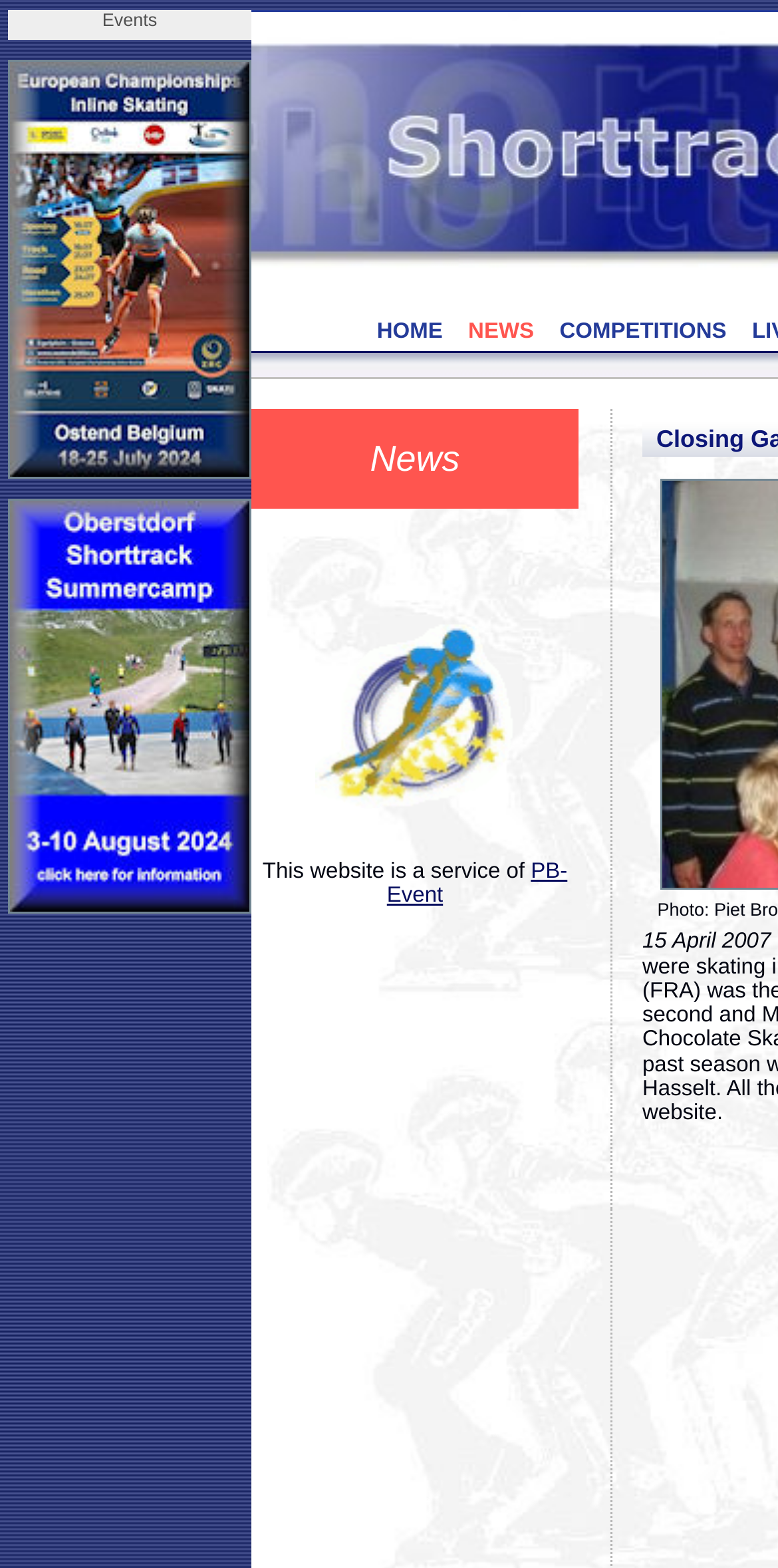Locate the bounding box coordinates of the clickable part needed for the task: "Click on the HOME link".

[0.473, 0.199, 0.58, 0.223]